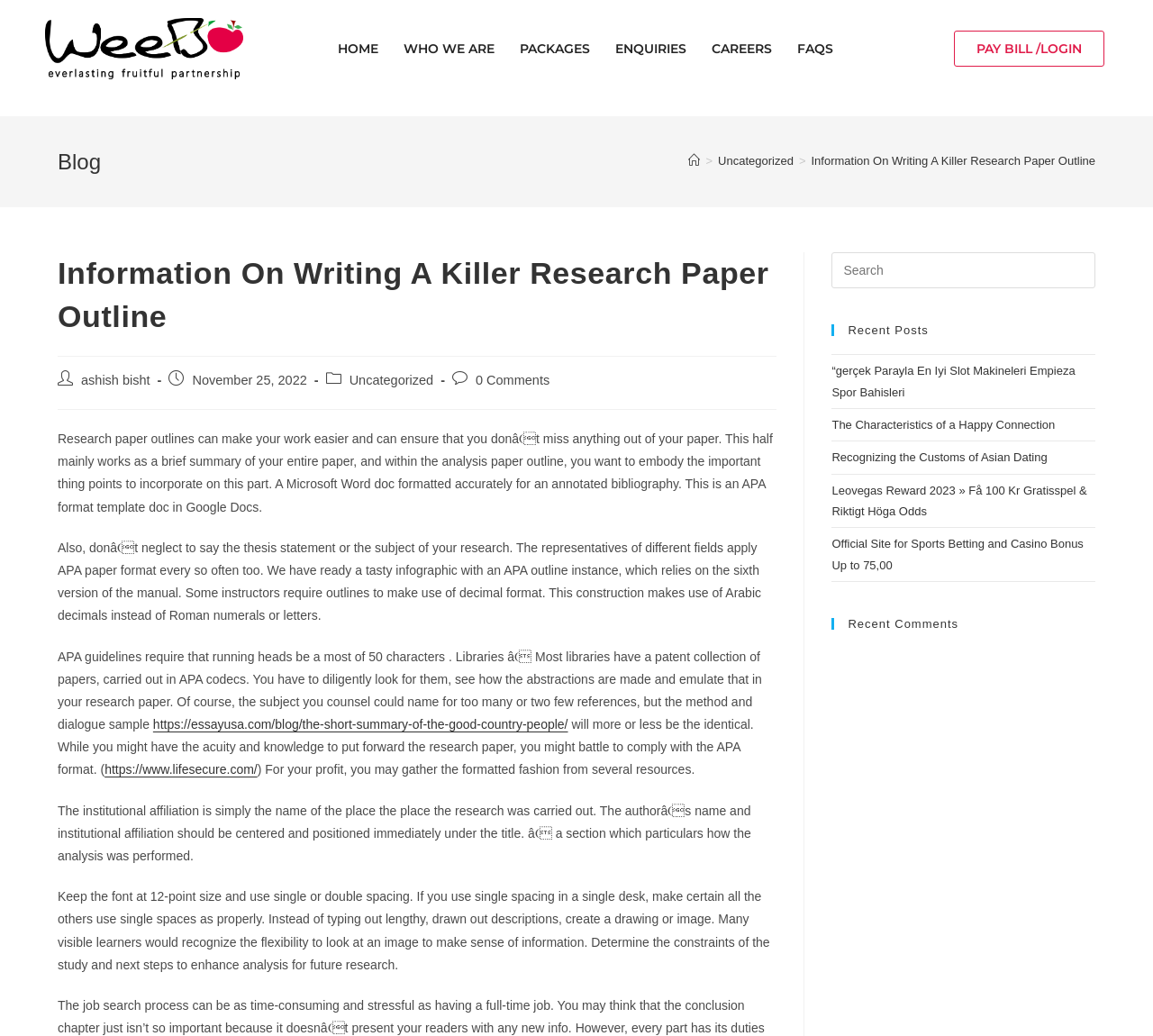Examine the image carefully and respond to the question with a detailed answer: 
What is the title of the blog post?

The title of the blog post can be found in the main content area of the webpage, where it is written in a large font size and is centered.